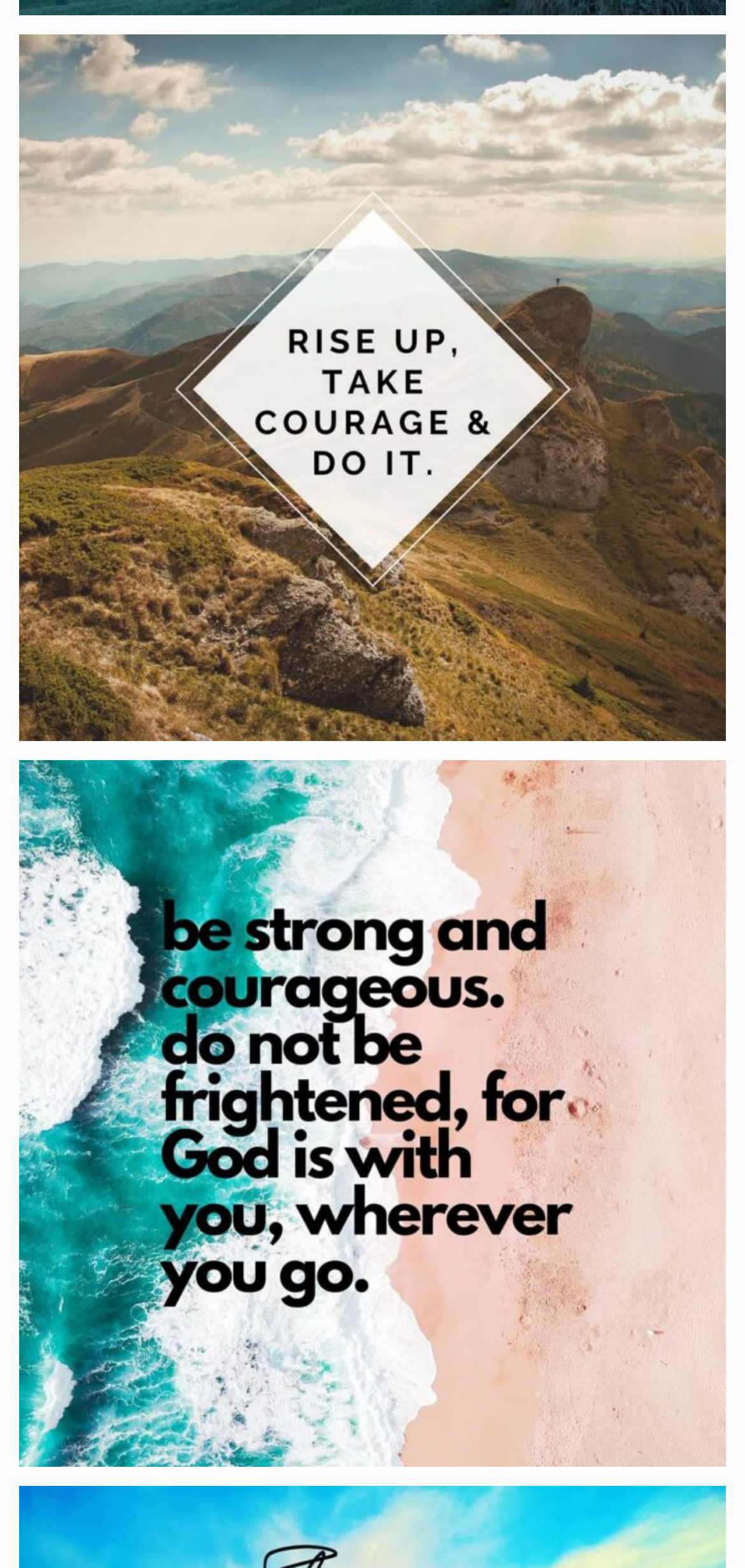Find the bounding box coordinates for the HTML element specified by: "Joshua 1:9. God's got you!".

[0.026, 0.485, 0.974, 0.936]